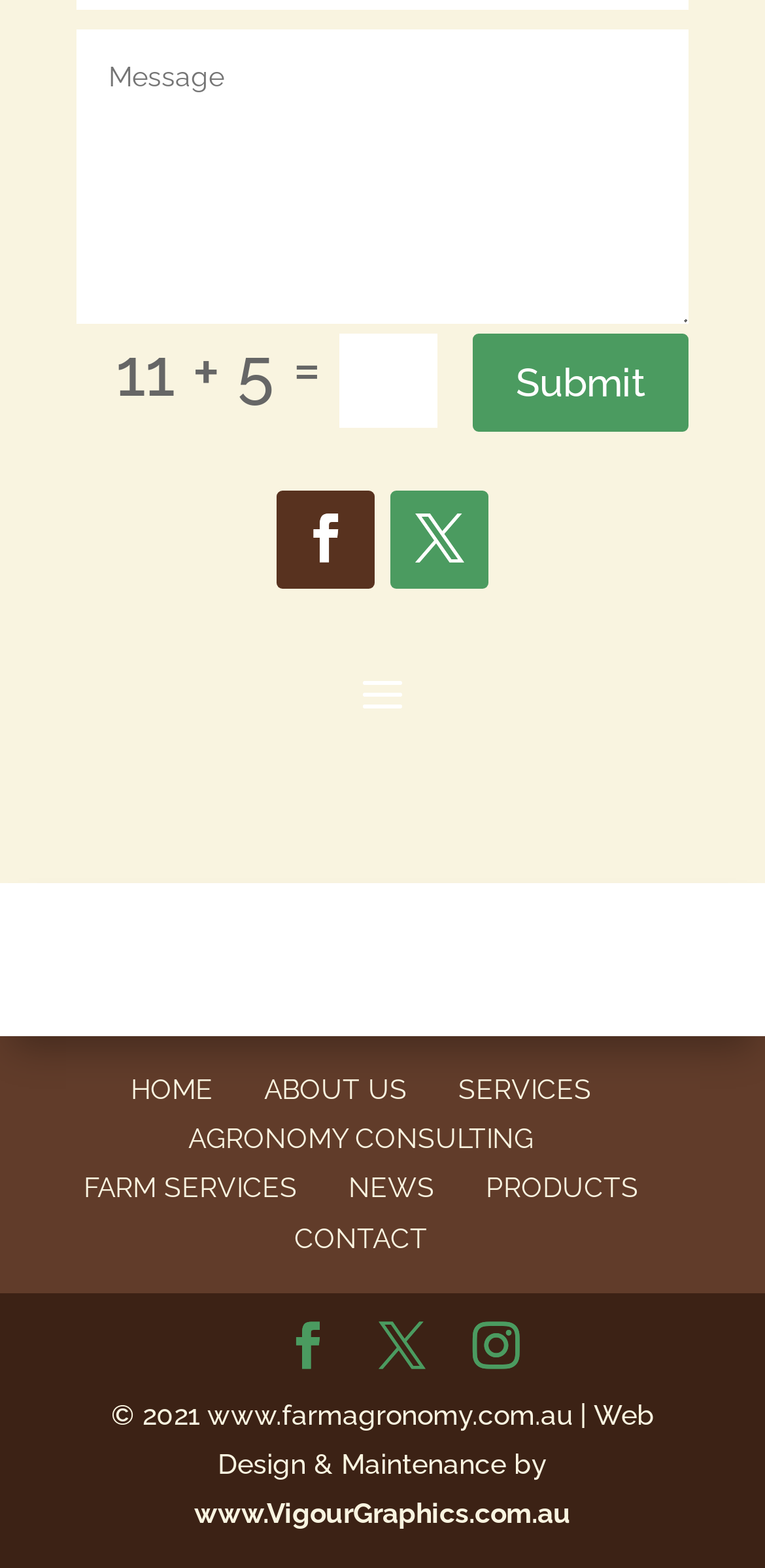Provide a brief response to the question using a single word or phrase: 
How many links are there in the footer?

9